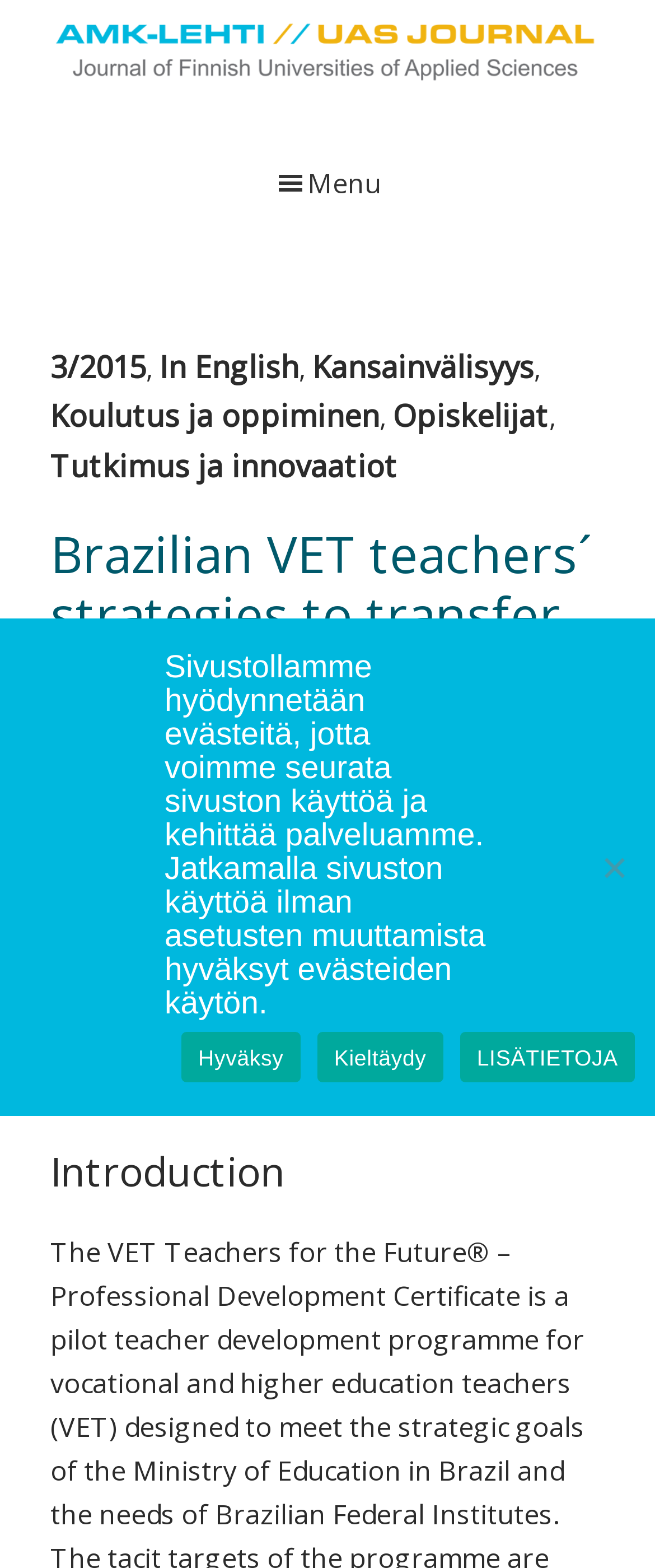Return the bounding box coordinates of the UI element that corresponds to this description: "Kieltäydy". The coordinates must be given as four float numbers in the range of 0 and 1, [left, top, right, bottom].

[0.484, 0.658, 0.677, 0.69]